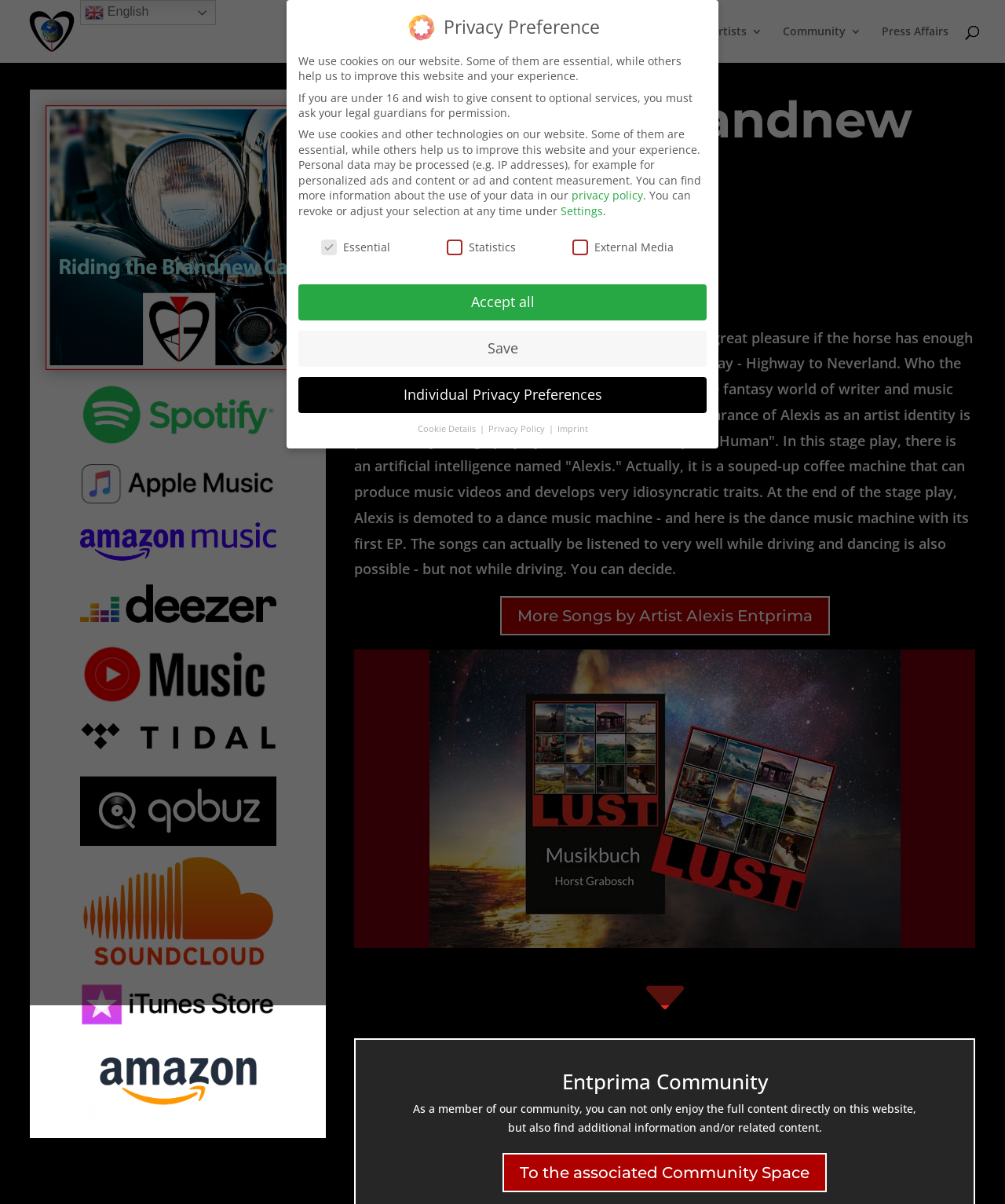Please find and generate the text of the main header of the webpage.

Riding the Brandnew Car